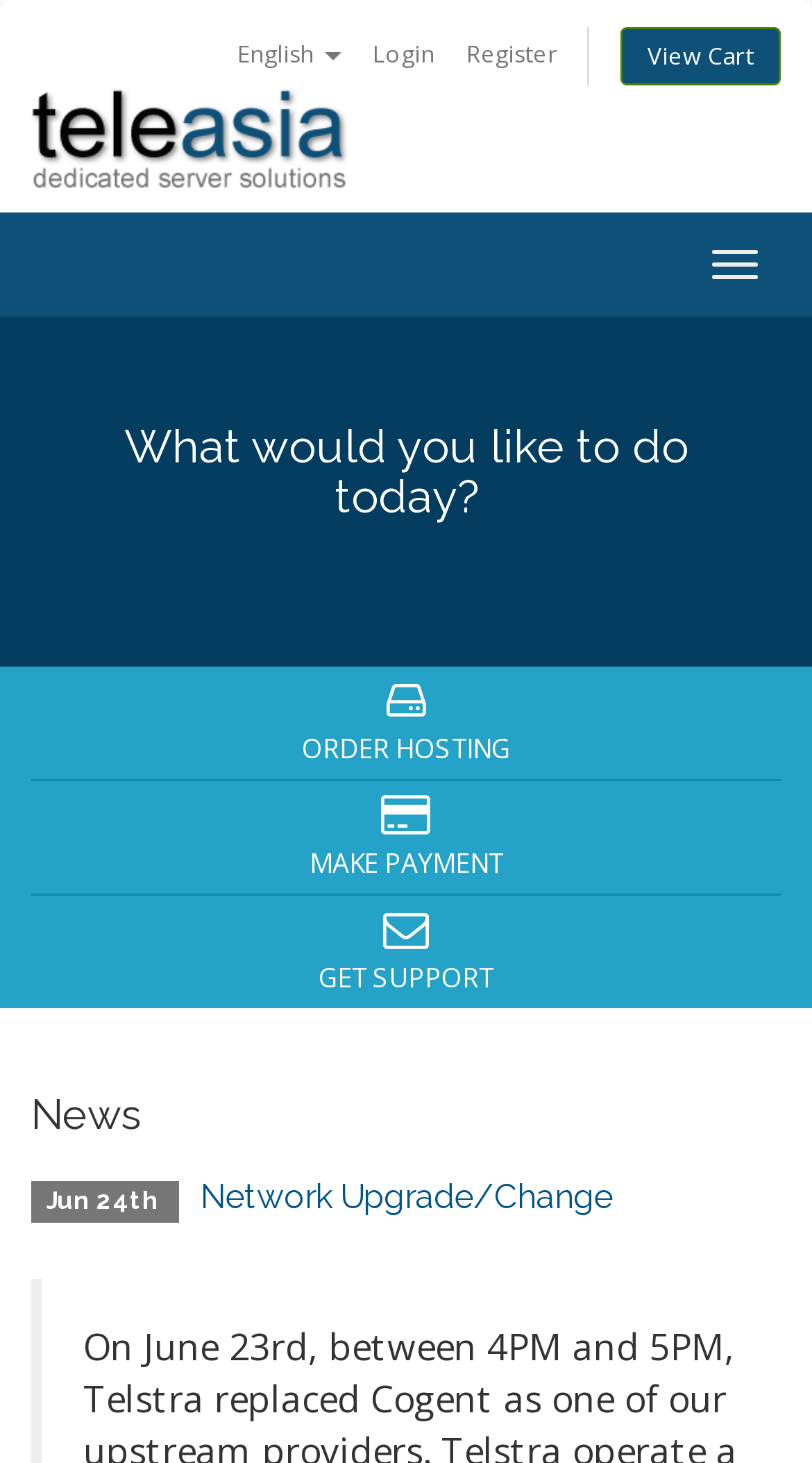Analyze and describe the webpage in a detailed narrative.

The webpage is the portal home of Tele Asia Limited. At the top left, there is a logo of Tele Asia Limited, accompanied by a link to the company's name. To the right of the logo, there are four links: "English", "Login", "Register", and "View Cart". 

Below the top navigation bar, there is a button to toggle navigation on the right side. The main content area is divided into two sections. The first section has a heading that asks "What would you like to do today?" and provides three links with icons: "ORDER HOSTING", "MAKE PAYMENT", and "GET SUPPORT". 

The second section is dedicated to news. It has a heading "News" and a subheading "Jun 24th Network Upgrade/Change" with a link to the full article.